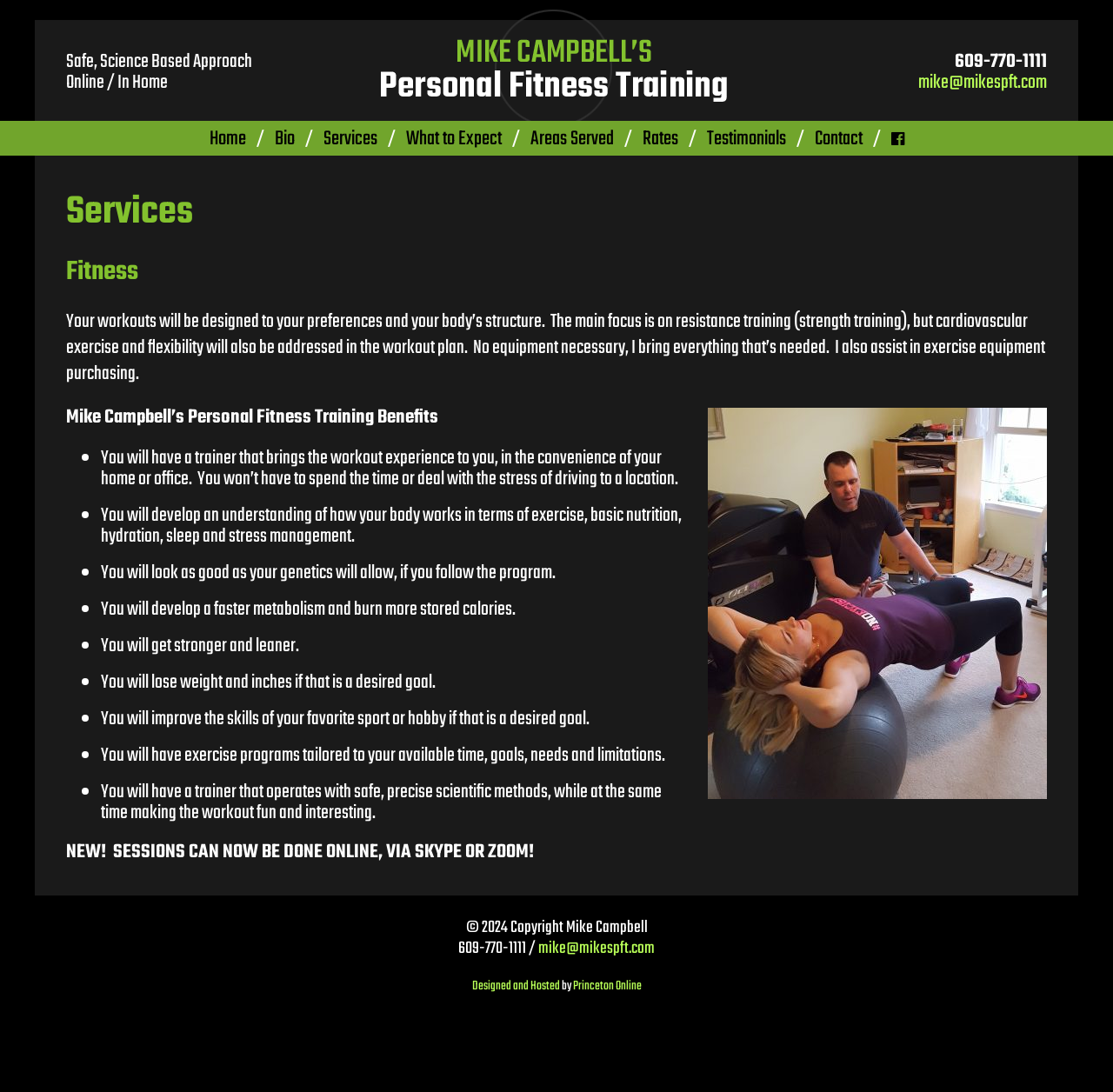Identify the bounding box coordinates of the section to be clicked to complete the task described by the following instruction: "Learn about the services offered". The coordinates should be four float numbers between 0 and 1, formatted as [left, top, right, bottom].

[0.059, 0.174, 0.941, 0.216]